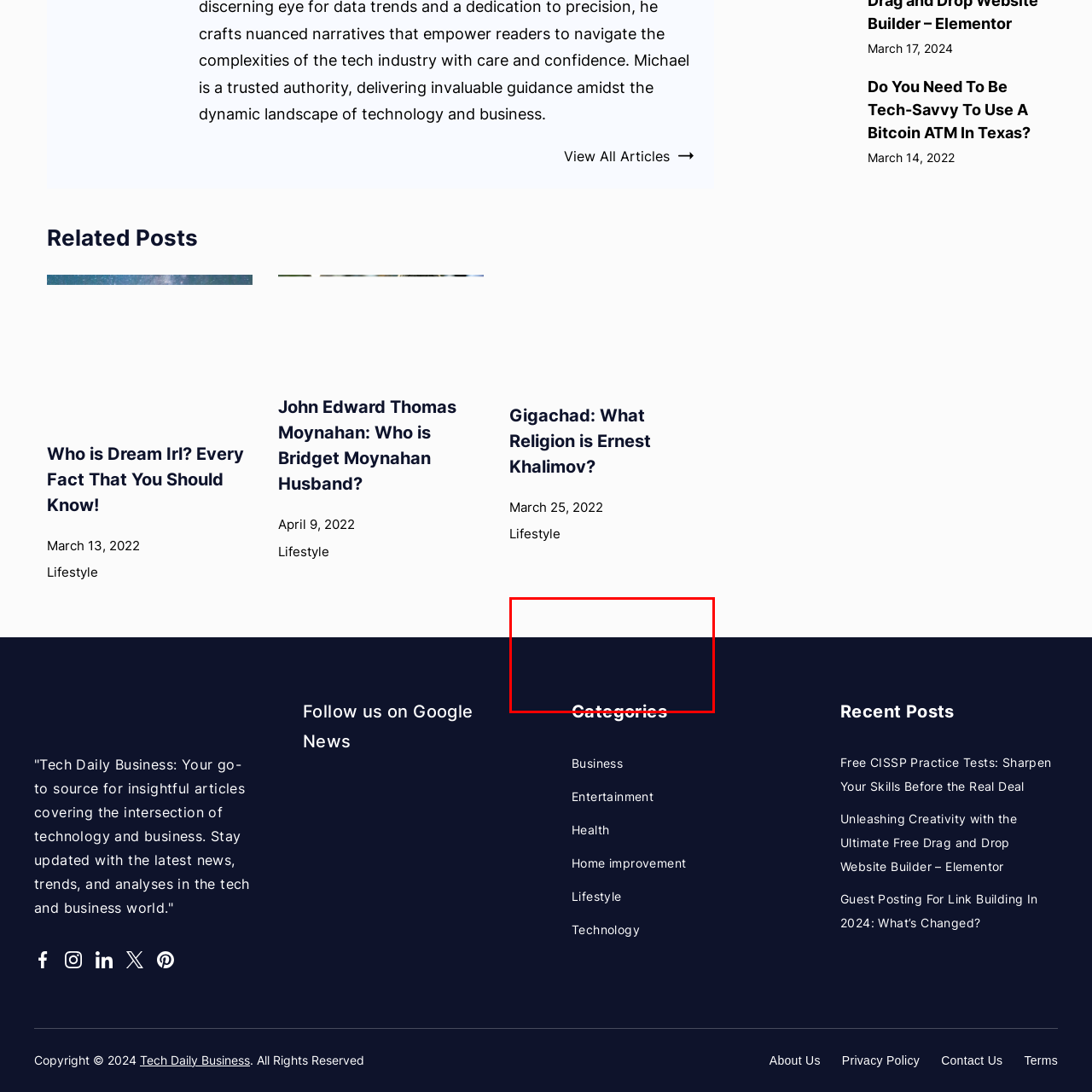What is the background color of the webpage?
Observe the part of the image inside the red bounding box and answer the question concisely with one word or a short phrase.

Dark